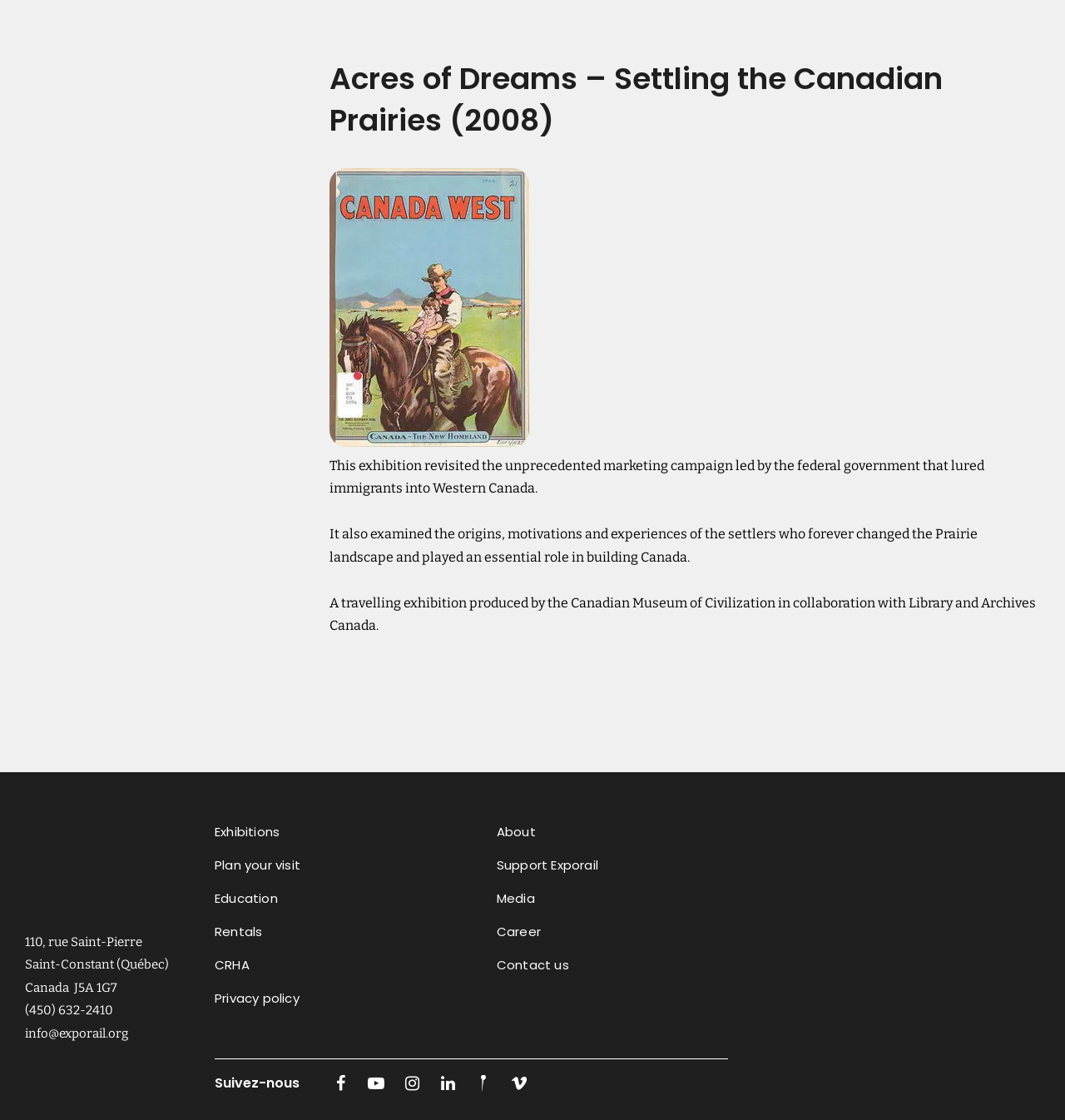Kindly determine the bounding box coordinates for the clickable area to achieve the given instruction: "Follow Exporail on Facebook".

[0.305, 0.953, 0.334, 0.981]